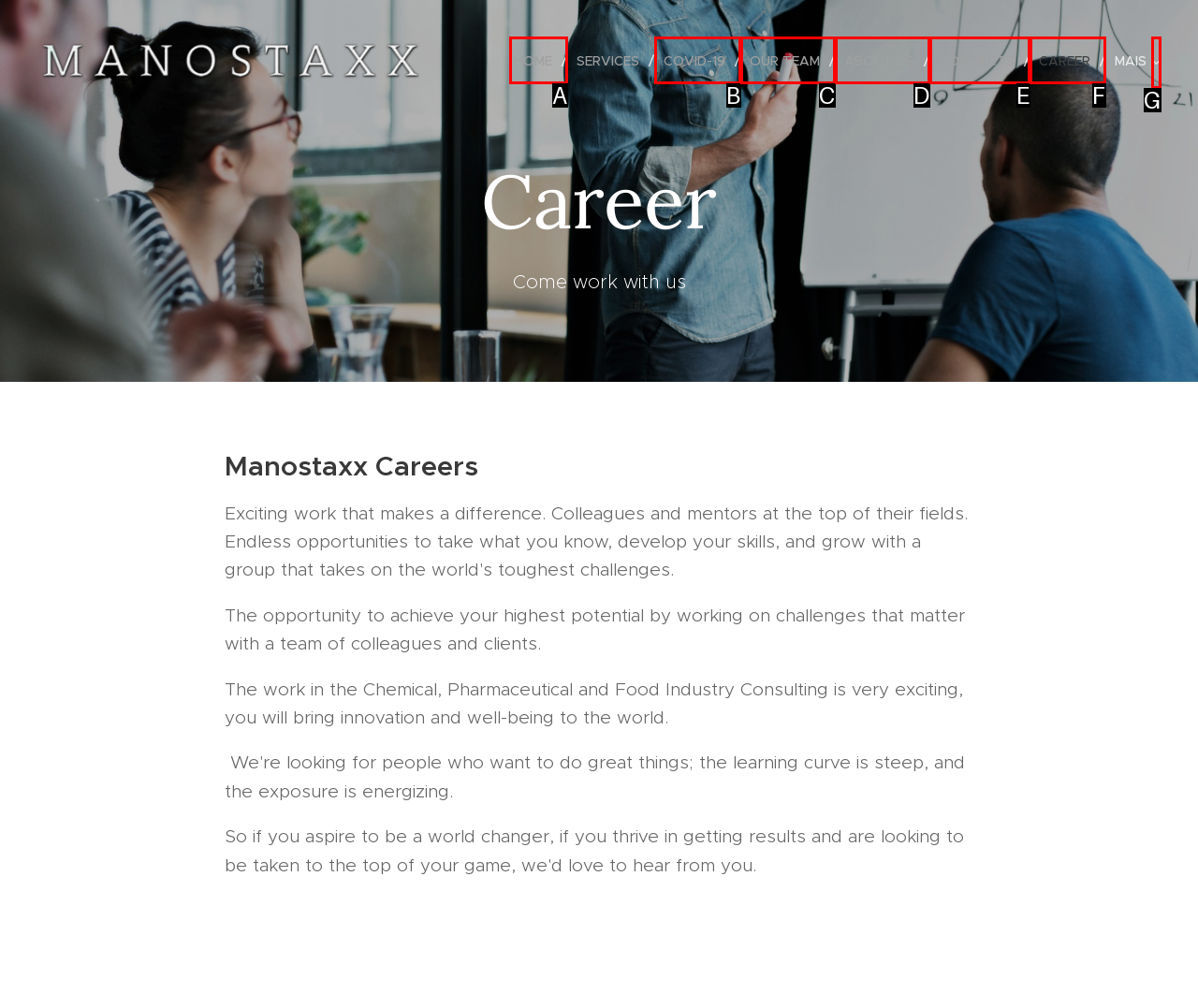From the options provided, determine which HTML element best fits the description: parent_node: MAIS. Answer with the correct letter.

G